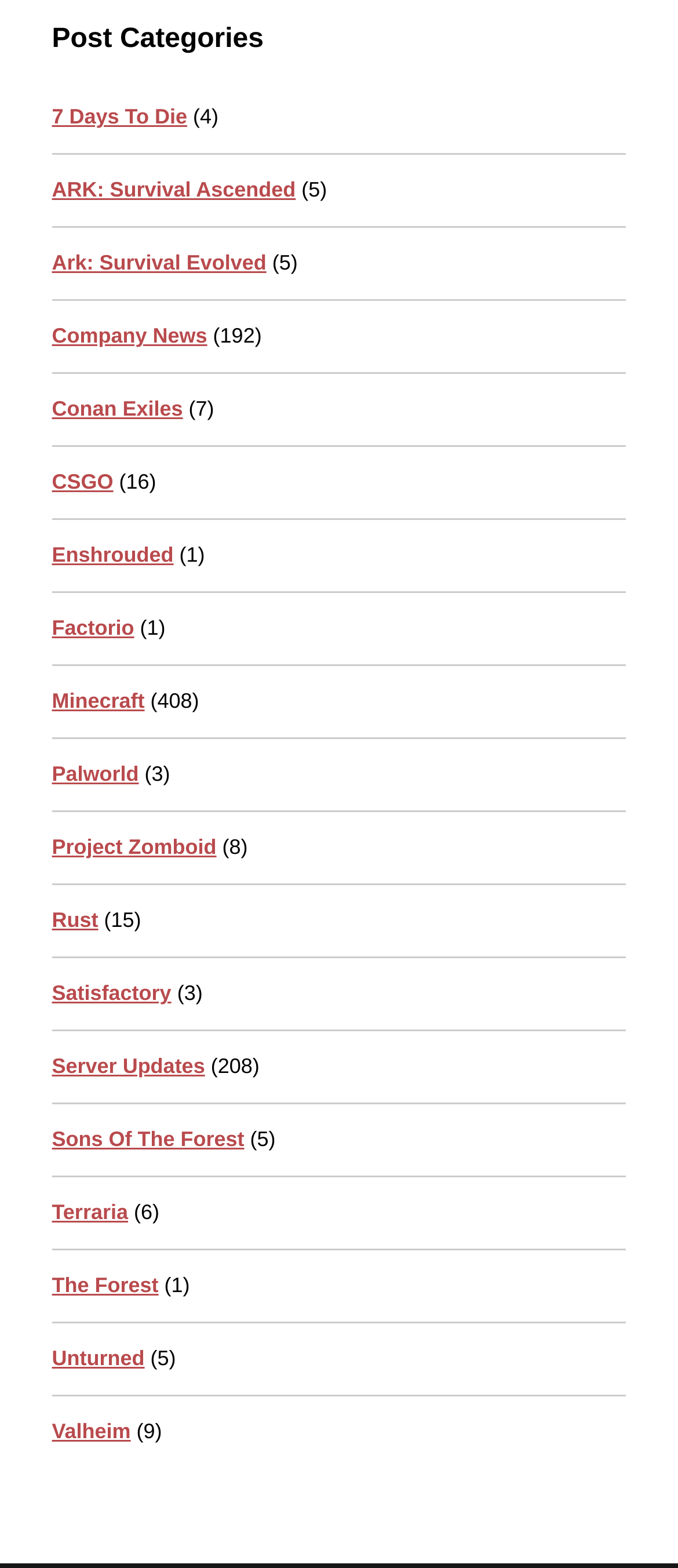Can you show the bounding box coordinates of the region to click on to complete the task described in the instruction: "Read about The Forest"?

[0.077, 0.812, 0.234, 0.828]